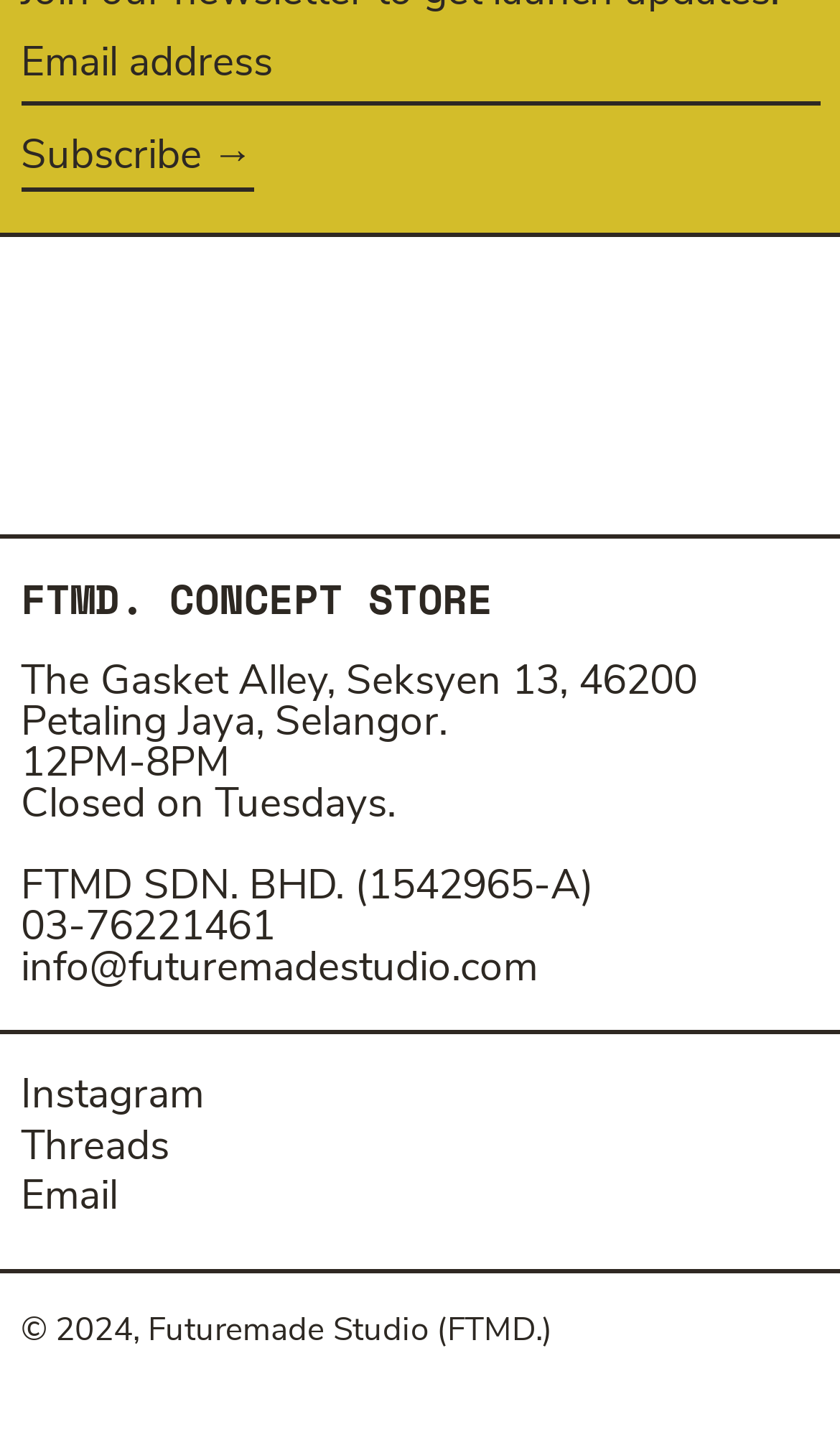Is FTMD. CONCEPT STORE open on Tuesdays?
By examining the image, provide a one-word or phrase answer.

No